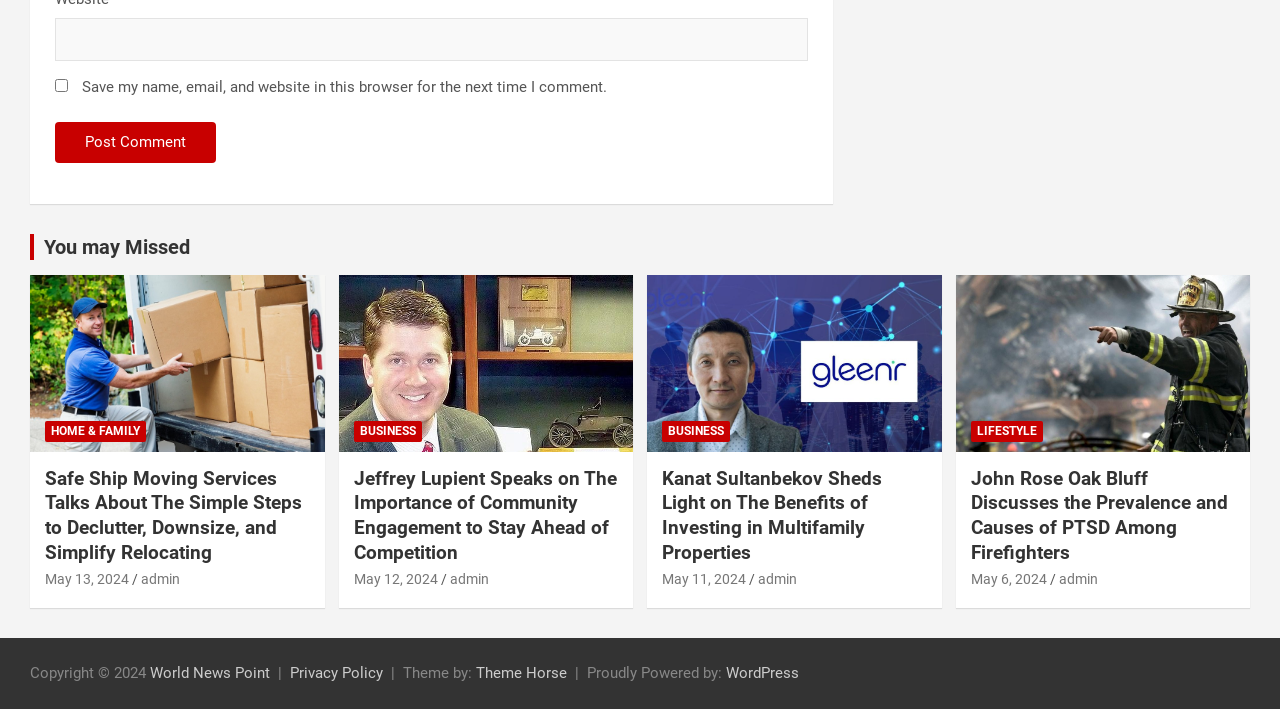Please identify the bounding box coordinates of the element I should click to complete this instruction: 'go to the 'HOME & FAMILY' category'. The coordinates should be given as four float numbers between 0 and 1, like this: [left, top, right, bottom].

[0.035, 0.594, 0.114, 0.623]